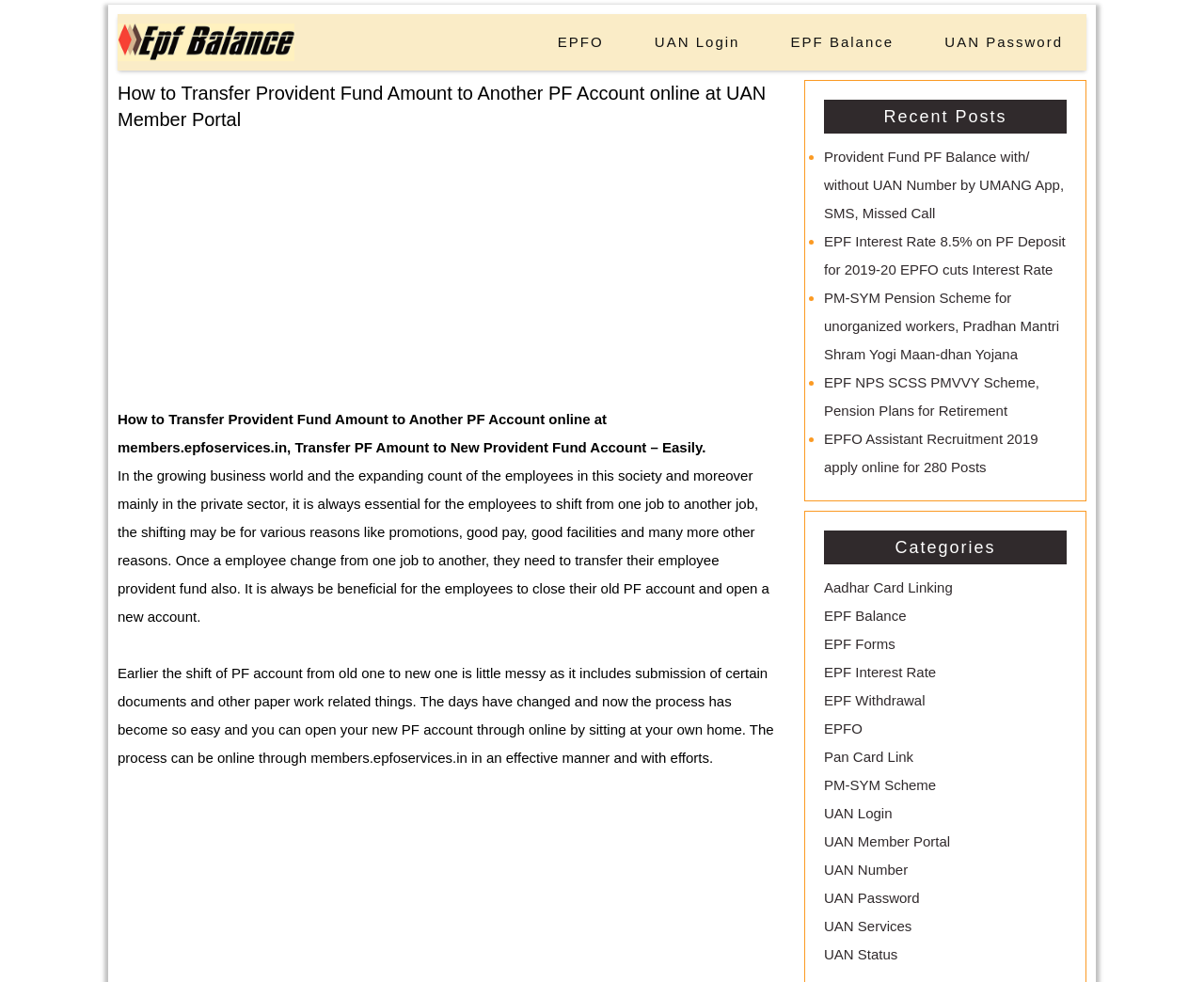Answer the following in one word or a short phrase: 
Why is it essential to transfer PF amount?

Due to job changes